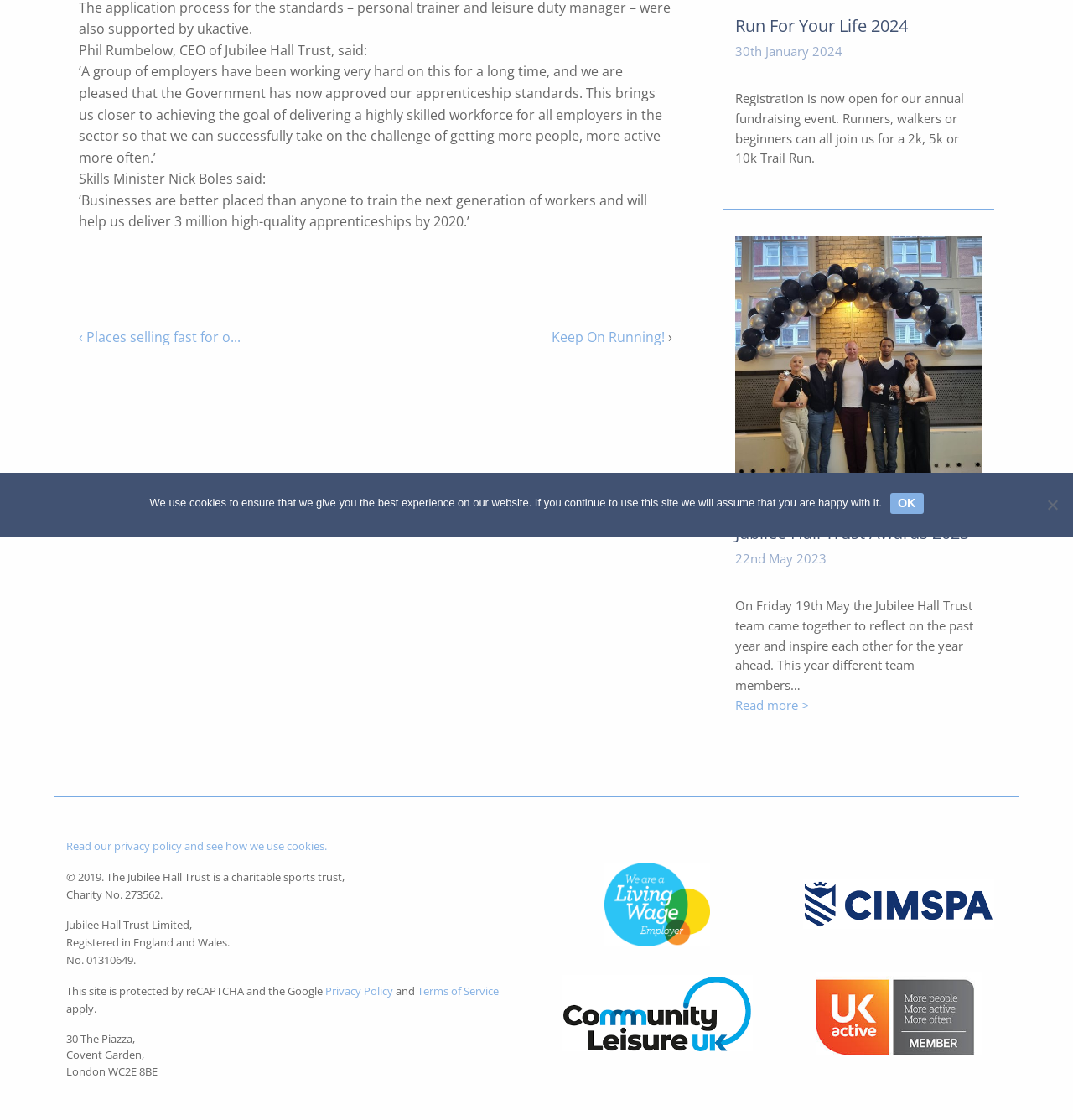Extract the bounding box coordinates of the UI element described: "Ok". Provide the coordinates in the format [left, top, right, bottom] with values ranging from 0 to 1.

[0.83, 0.44, 0.861, 0.459]